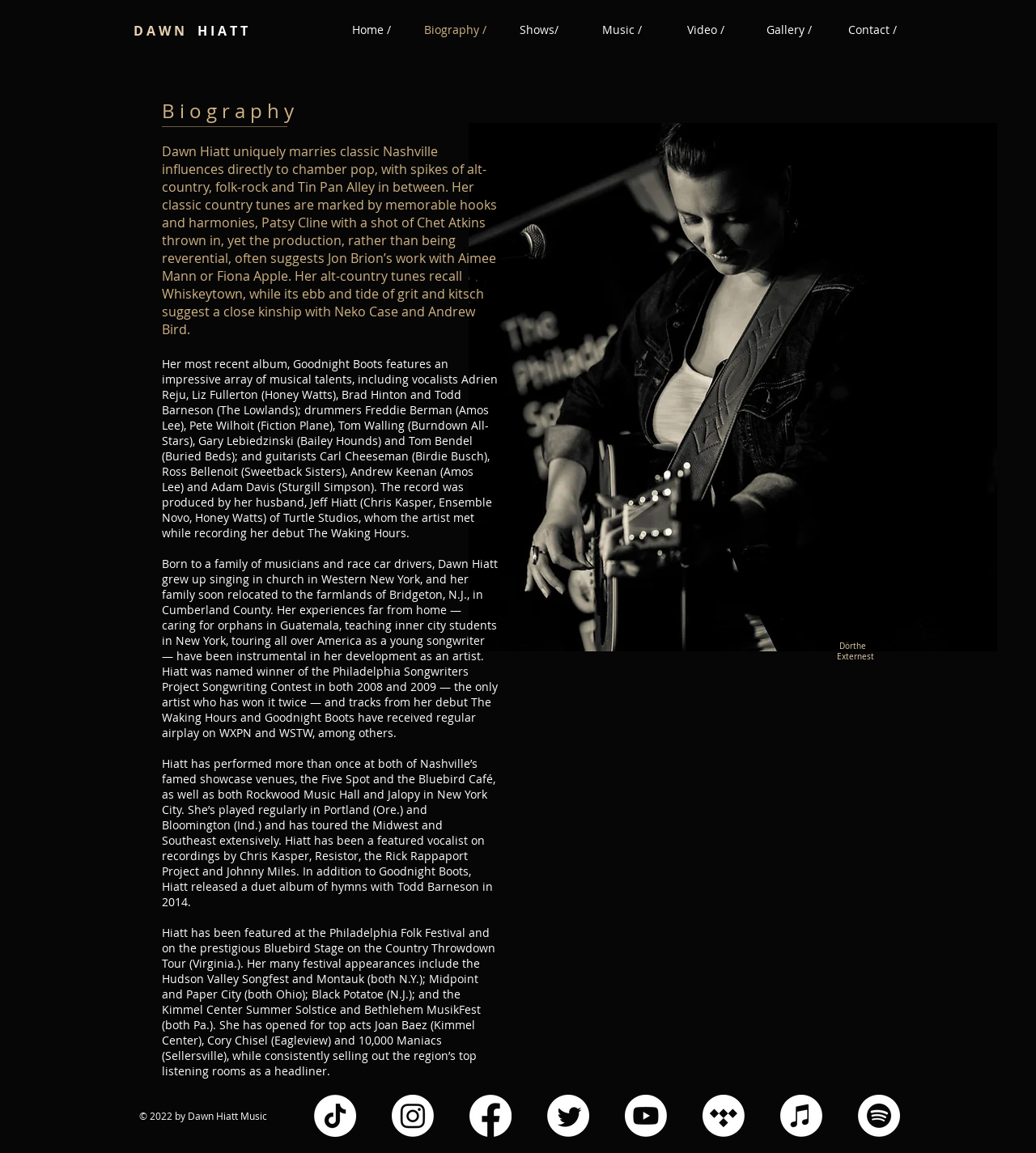Find the bounding box coordinates of the element to click in order to complete the given instruction: "Check out Dawn Hiatt's music on Spotify."

[0.828, 0.95, 0.869, 0.986]